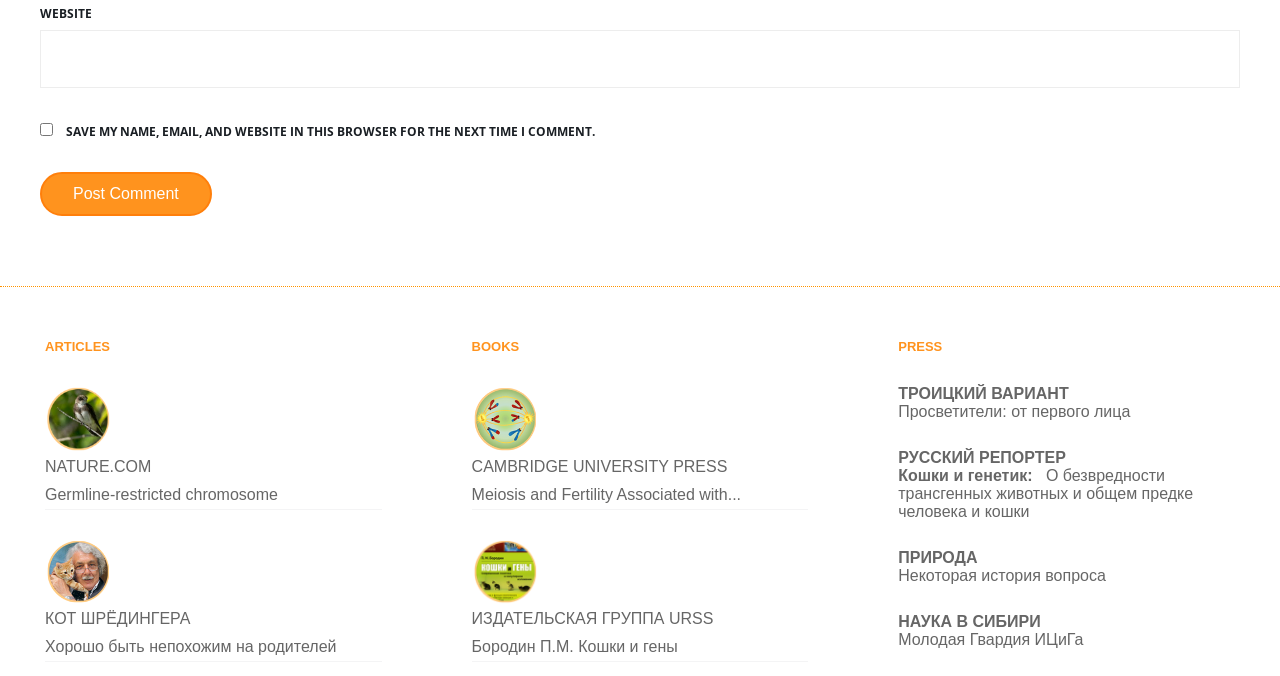Please answer the following question using a single word or phrase: 
What is the purpose of the checkbox?

Save my name, email, and website in this browser for the next time I comment